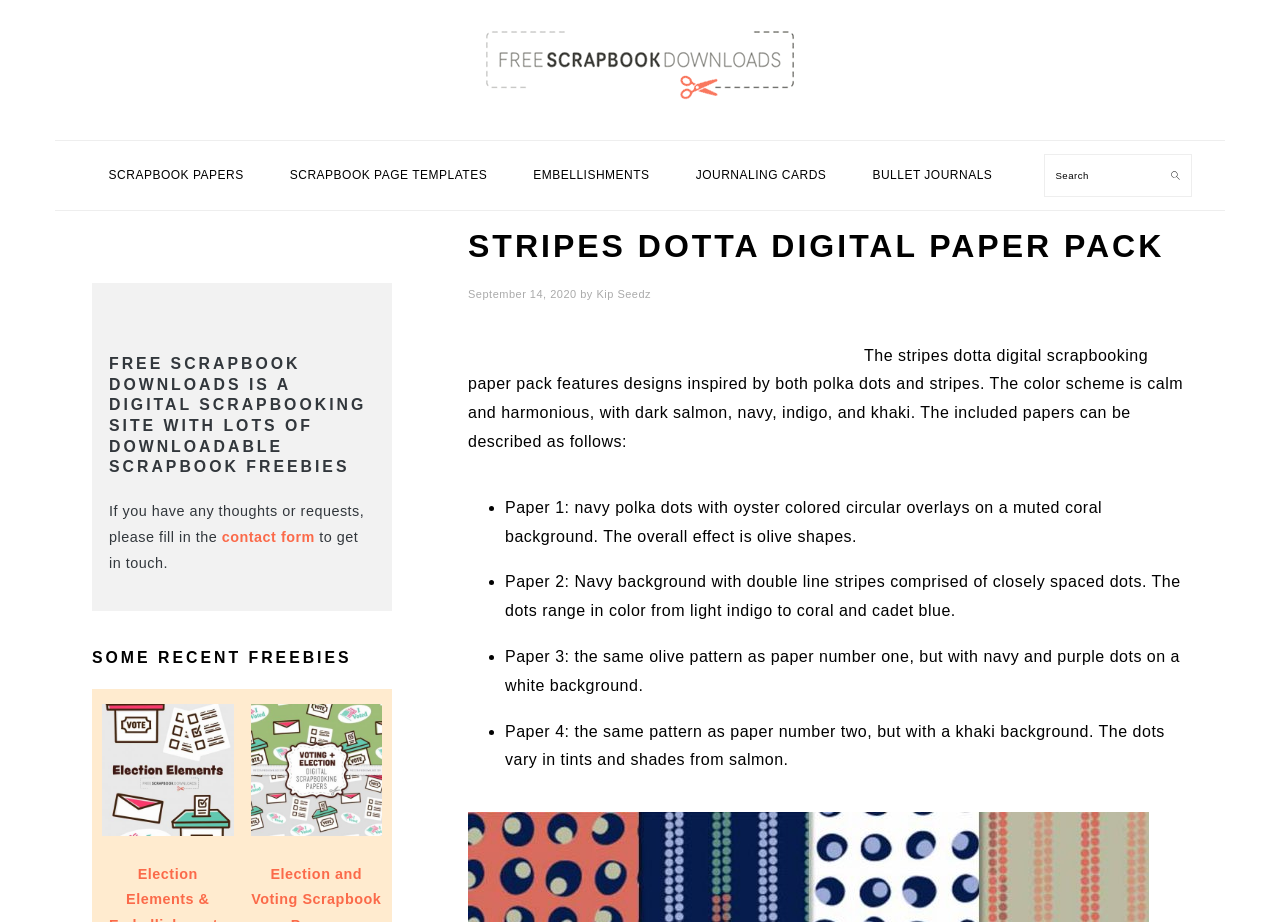What is the purpose of the contact form?
Examine the image and give a concise answer in one word or a short phrase.

To get in touch